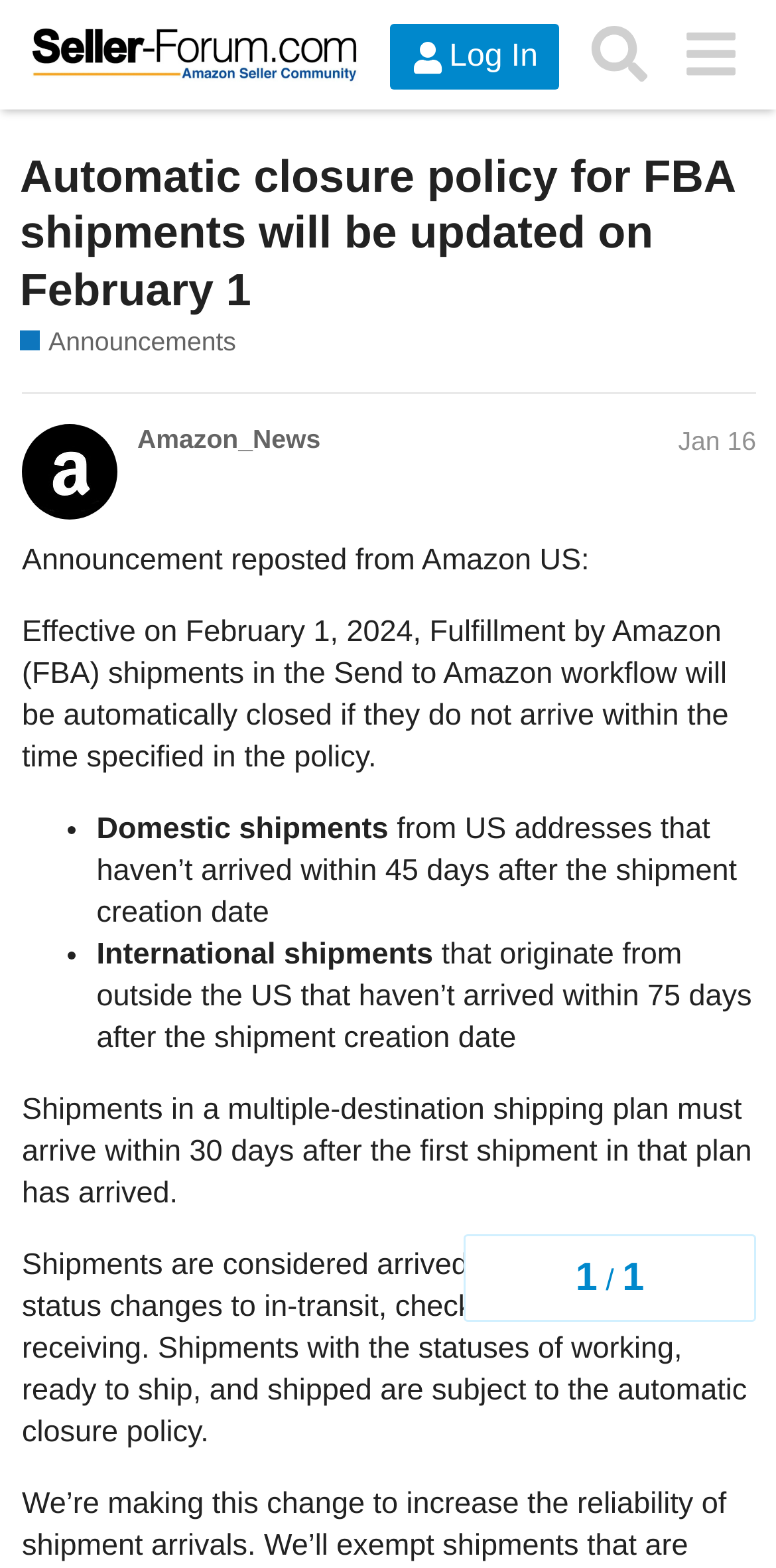Predict the bounding box of the UI element that fits this description: "alt="Amazon Seller Forum"".

[0.026, 0.012, 0.484, 0.058]